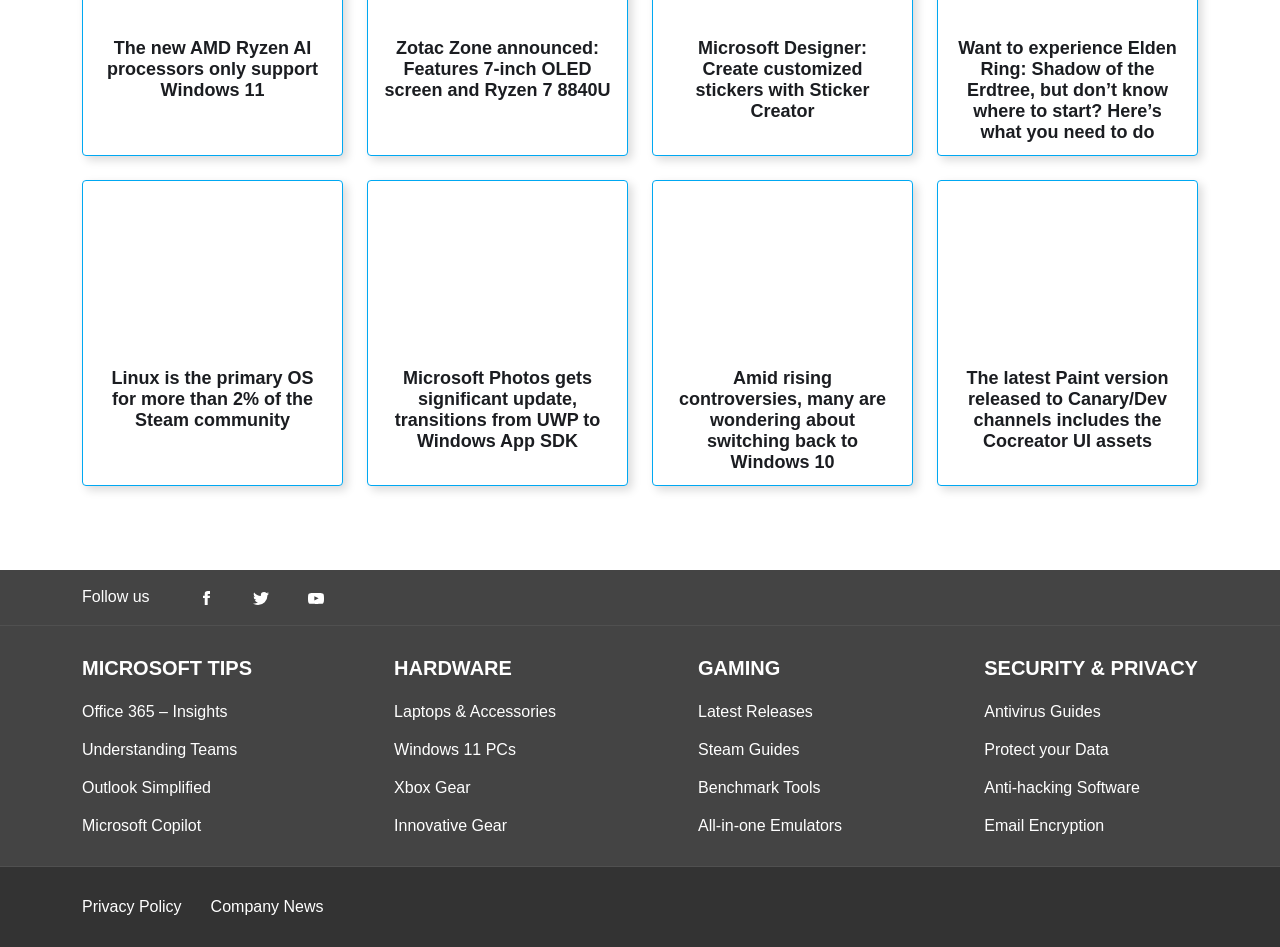Can you show the bounding box coordinates of the region to click on to complete the task described in the instruction: "Check out the latest Paint version released to Canary/Dev channels"?

[0.745, 0.389, 0.923, 0.478]